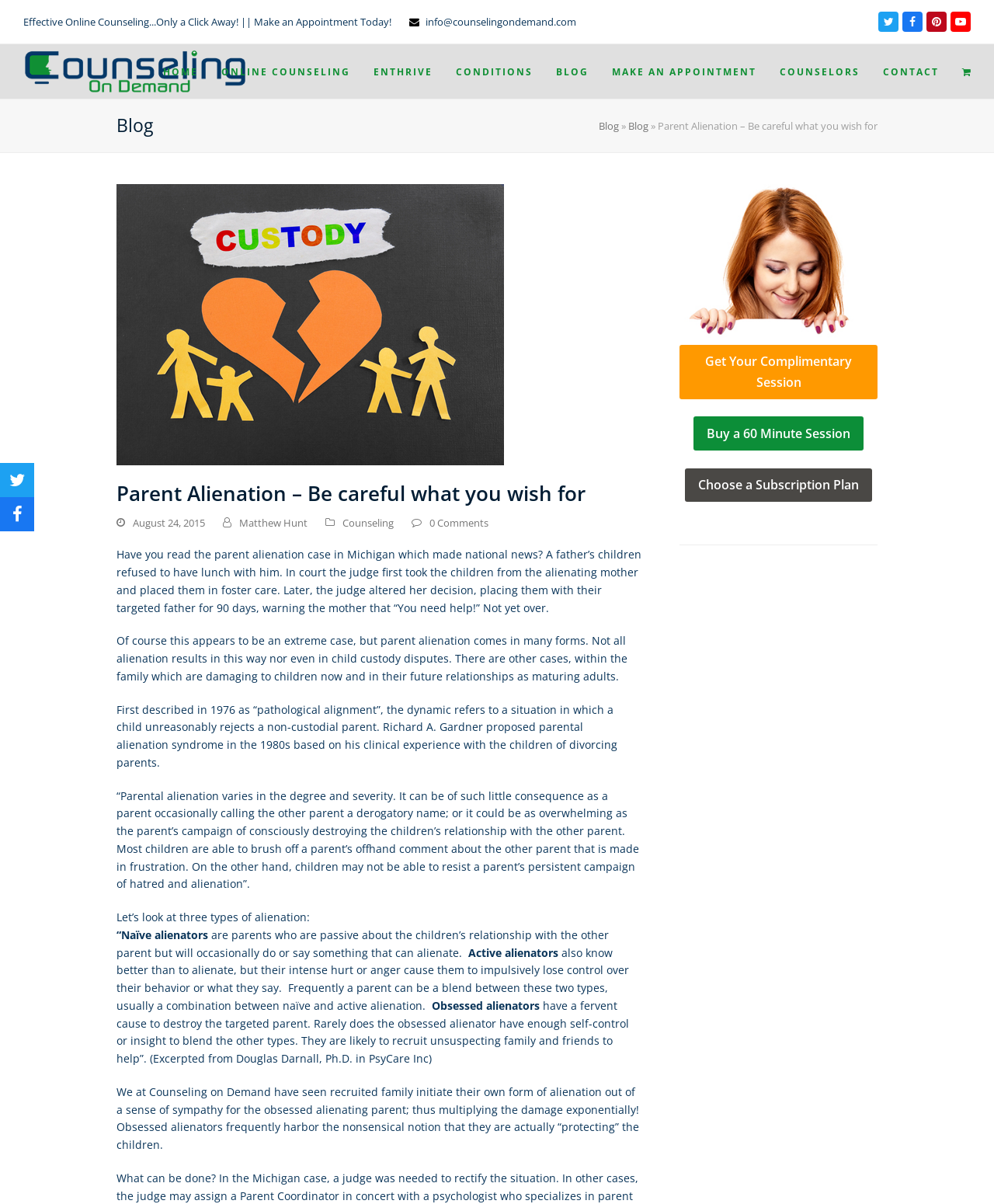What is the name of the counseling service?
Based on the image, answer the question with as much detail as possible.

I found the answer by looking at the logo of the website, which is an image with the text 'Counseling On Demand' inside it. This logo is located at the top left corner of the webpage.